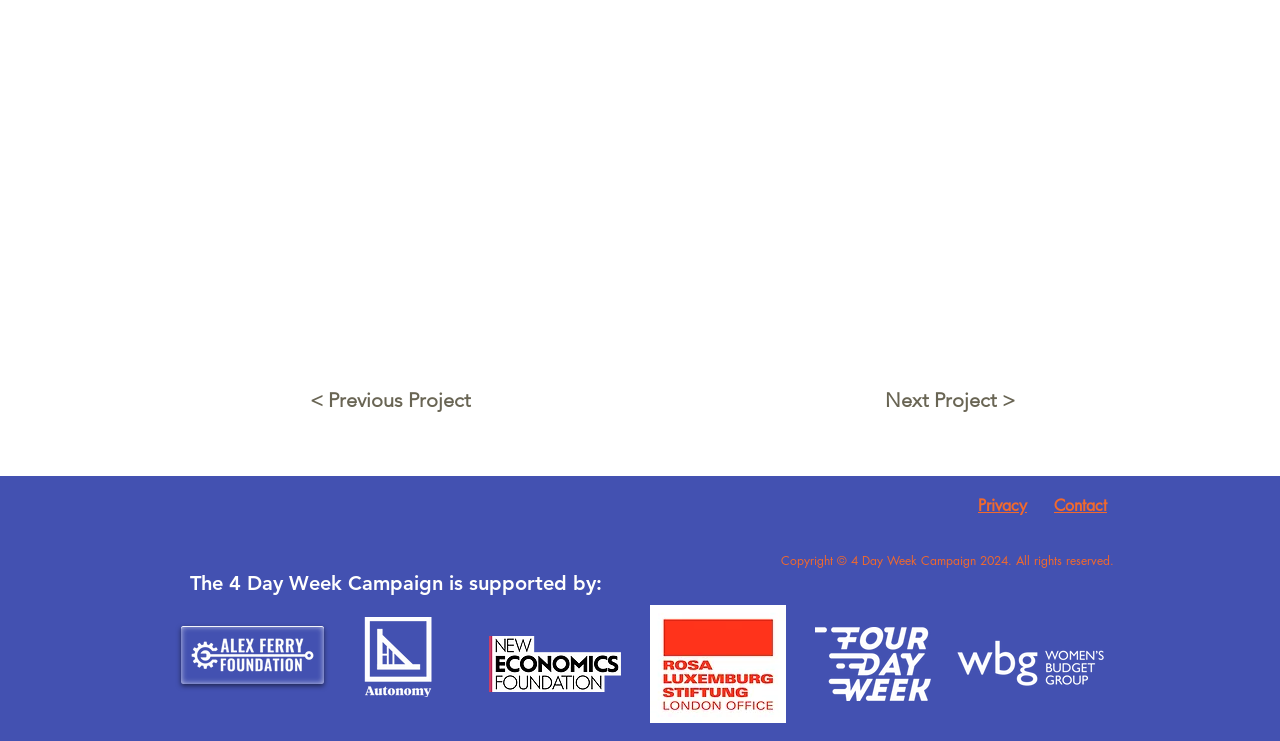Predict the bounding box coordinates of the area that should be clicked to accomplish the following instruction: "View Twitter page". The bounding box coordinates should consist of four float numbers between 0 and 1, i.e., [left, top, right, bottom].

[0.476, 0.668, 0.509, 0.726]